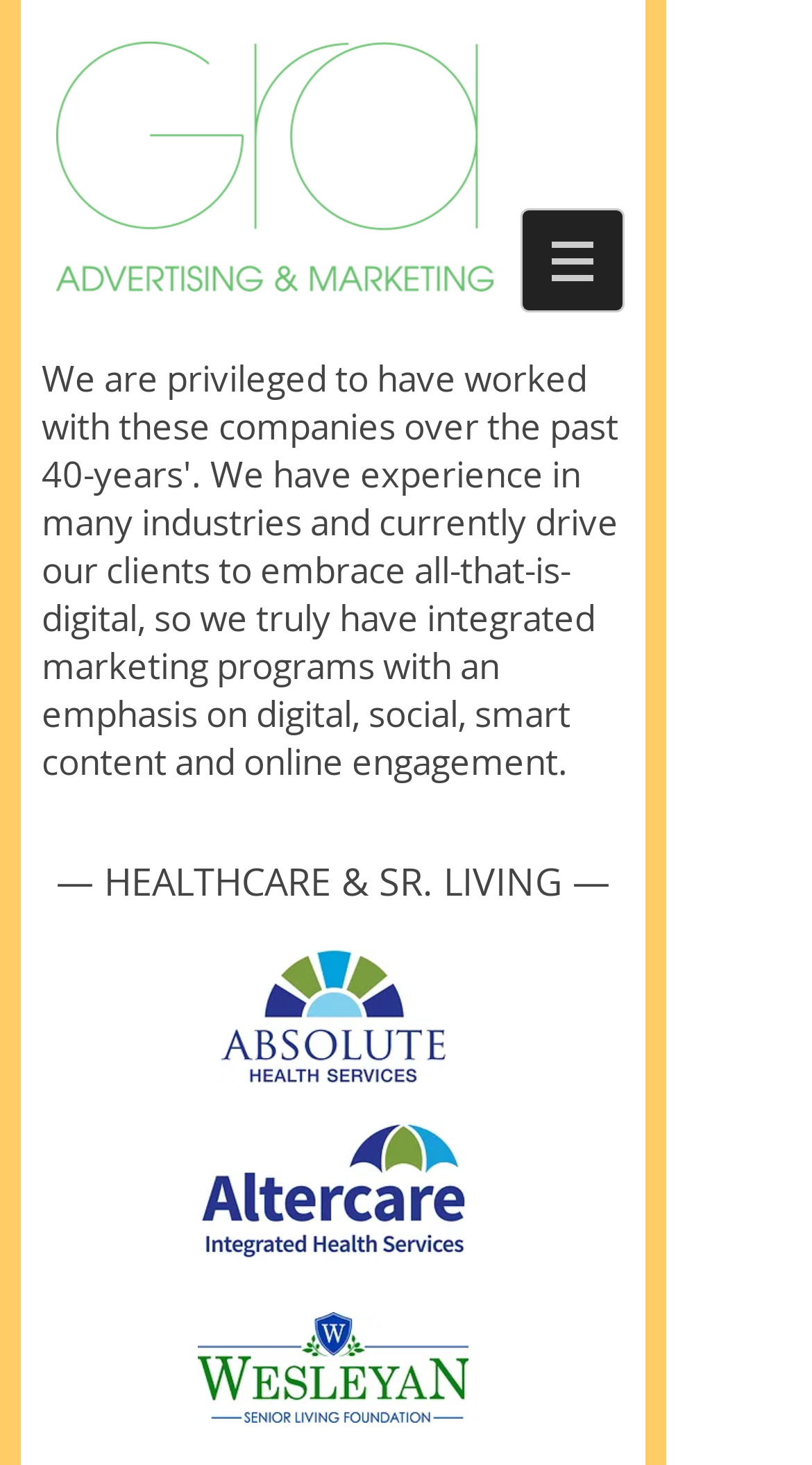What is the shape of the icon in the button?
Kindly offer a detailed explanation using the data available in the image.

The button element has a child image element with no description, which suggests that the icon in the button is an image.